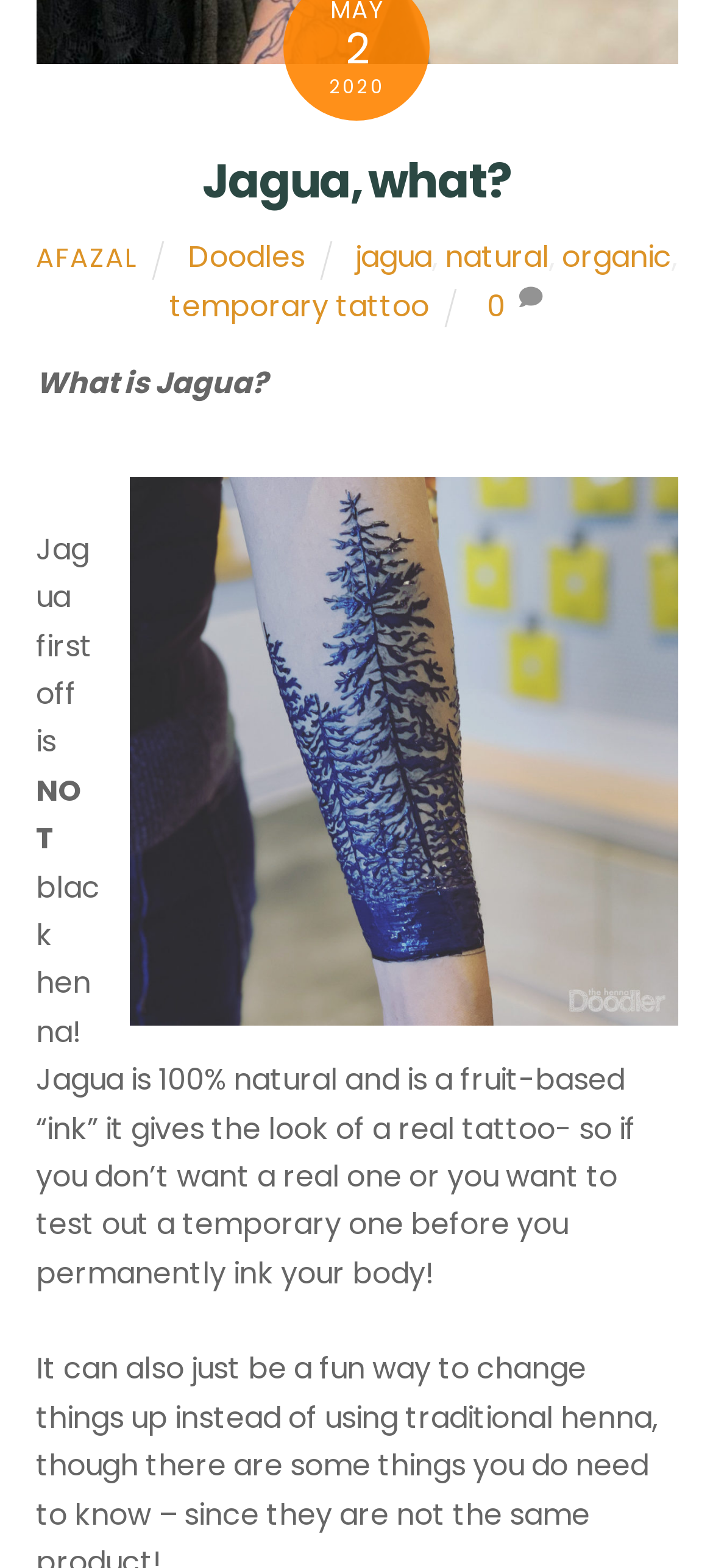Locate the bounding box coordinates of the UI element described by: "natural". Provide the coordinates as four float numbers between 0 and 1, formatted as [left, top, right, bottom].

[0.624, 0.151, 0.77, 0.178]